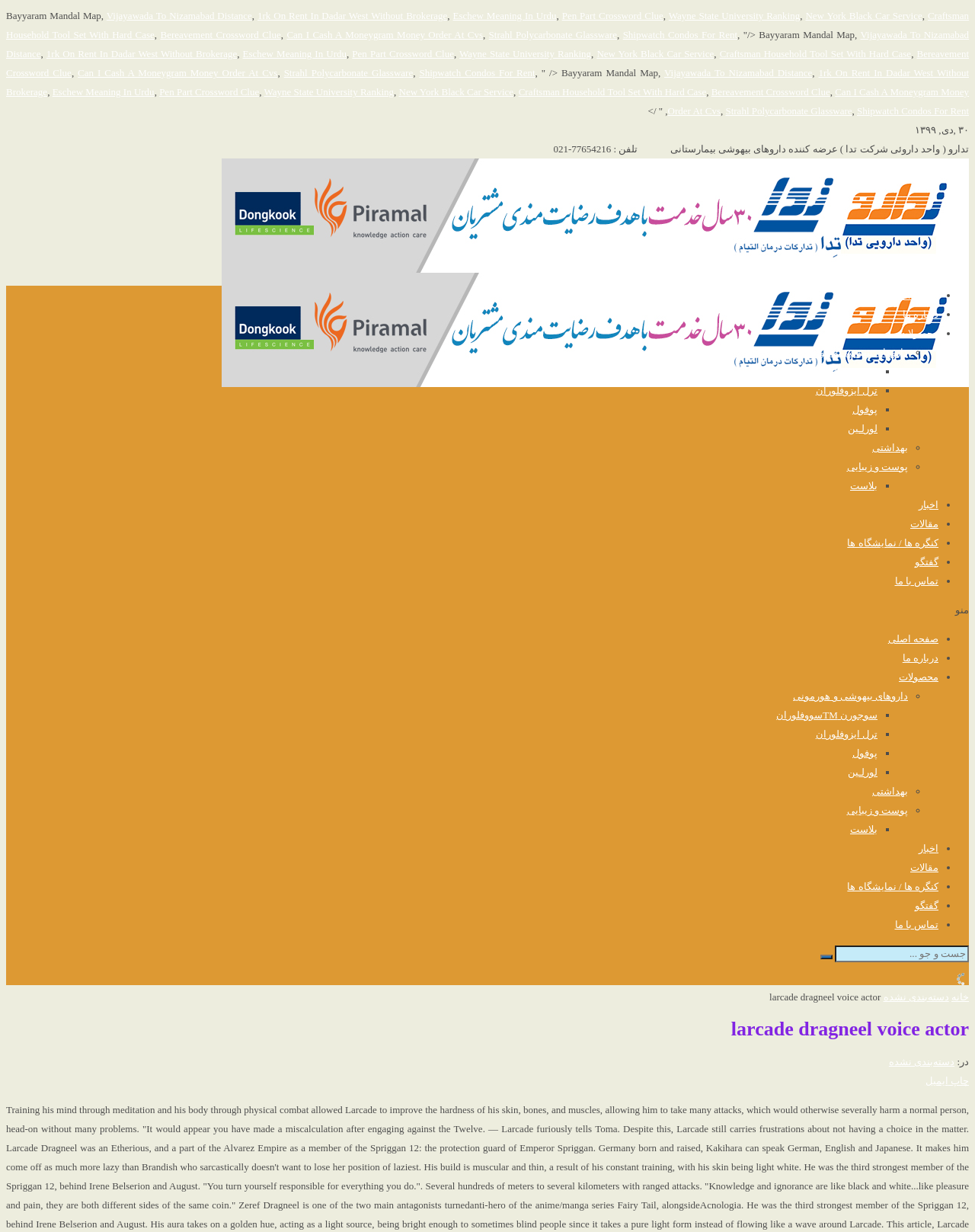Specify the bounding box coordinates of the element's area that should be clicked to execute the given instruction: "Click on Vijayawada To Nizamabad Distance". The coordinates should be four float numbers between 0 and 1, i.e., [left, top, right, bottom].

[0.109, 0.008, 0.258, 0.017]